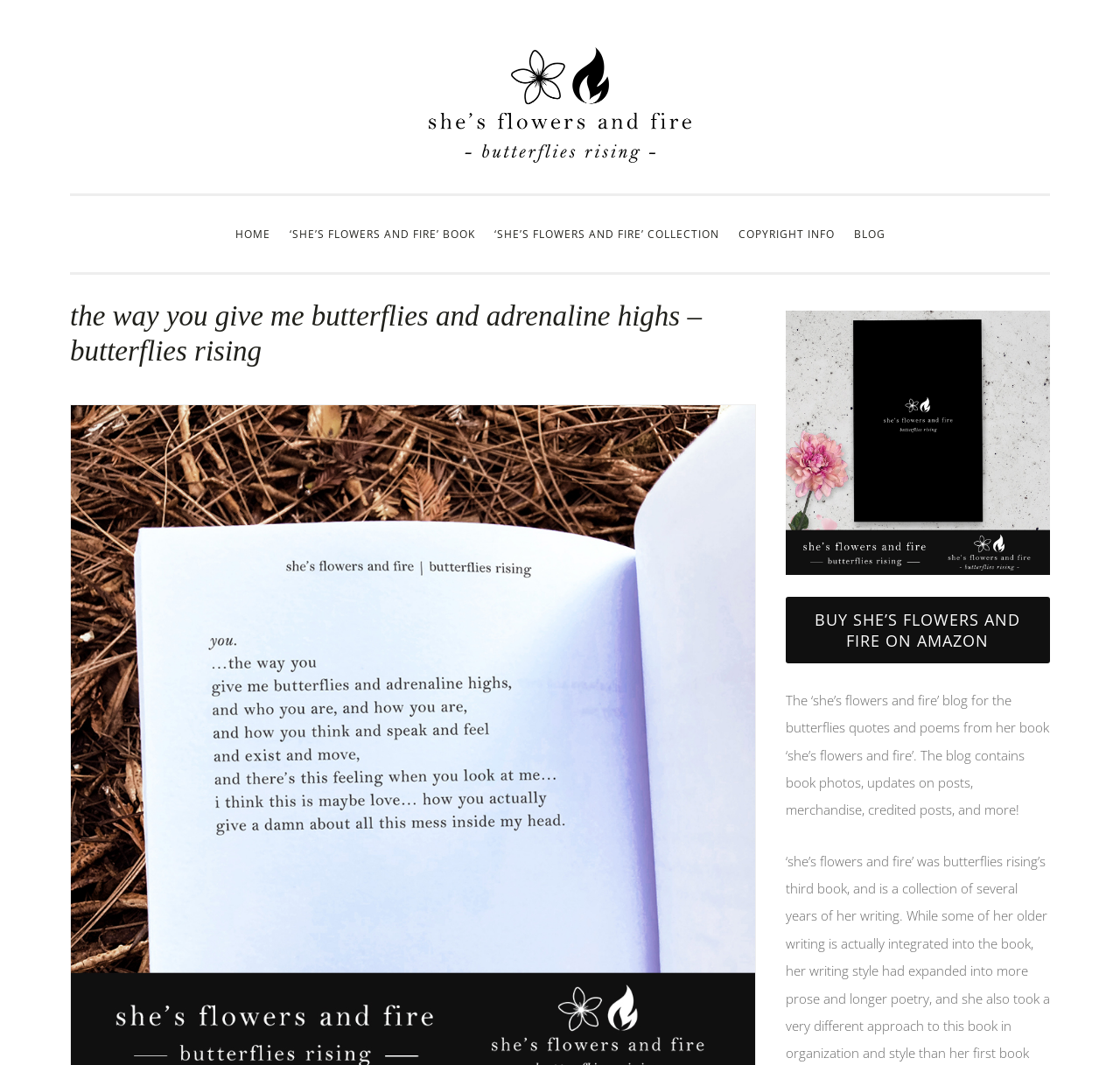Kindly determine the bounding box coordinates for the clickable area to achieve the given instruction: "buy 'SHE'S FLOWERS AND FIRE' on Amazon".

[0.701, 0.56, 0.938, 0.623]